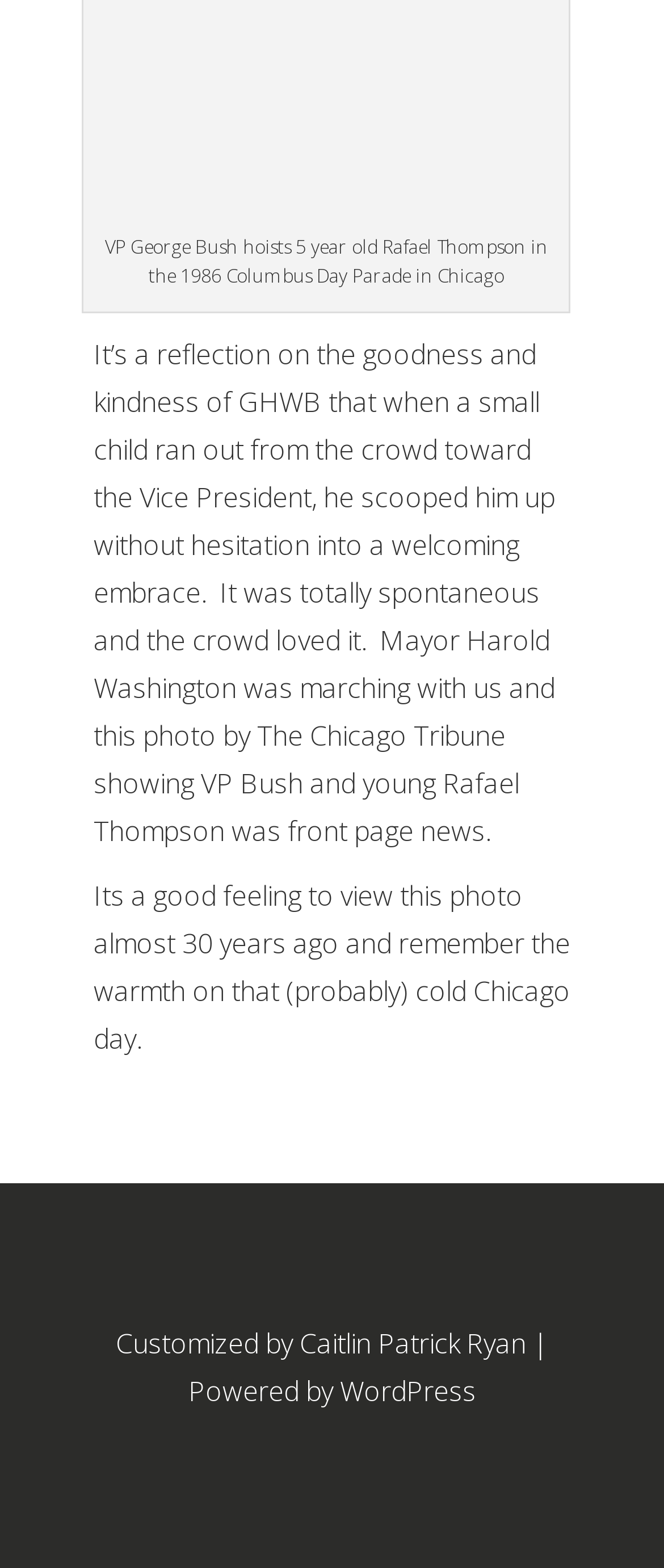Provide the bounding box coordinates for the UI element that is described as: "Caitlin Patrick Ryan".

[0.451, 0.845, 0.792, 0.869]